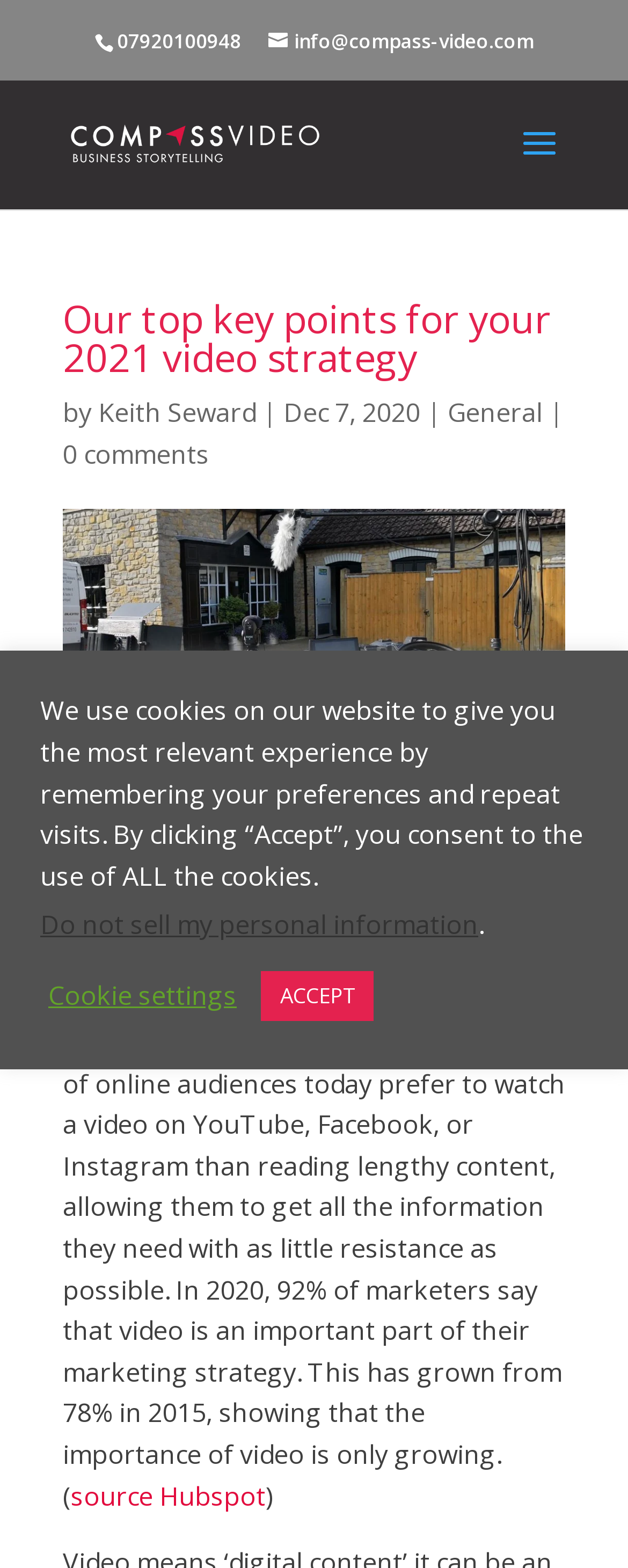What percentage of marketers say video is an important part of their marketing strategy?
Could you please answer the question thoroughly and with as much detail as possible?

I found the percentage by looking at the static text element with the bounding box coordinates [0.1, 0.653, 0.9, 0.965], which contains the text 'In 2020, 92% of marketers say that video is an important part of their marketing strategy'.